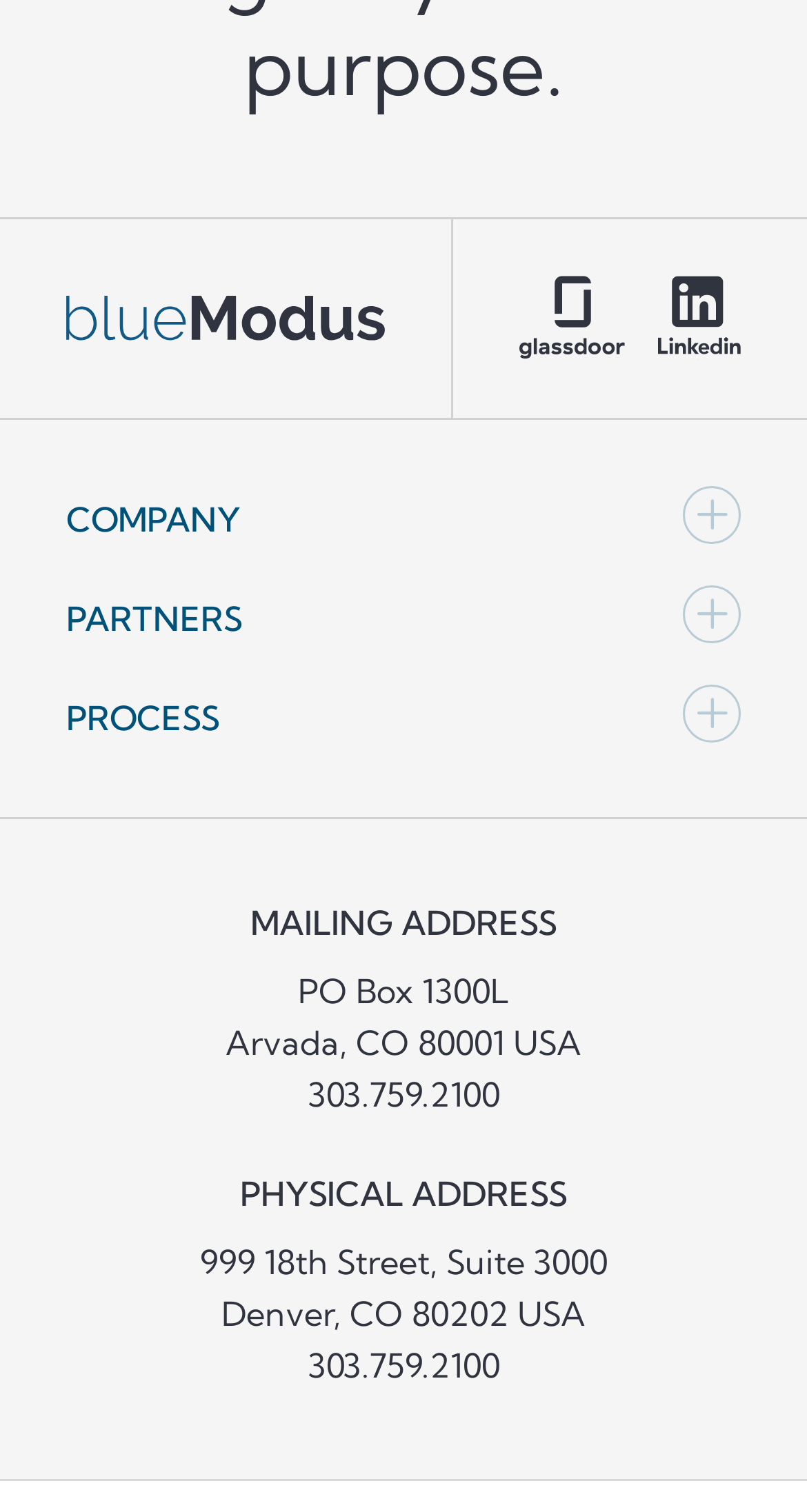What is the physical address of the company?
Look at the image and provide a short answer using one word or a phrase.

999 18th Street, Suite 3000, Denver, CO 80202 USA